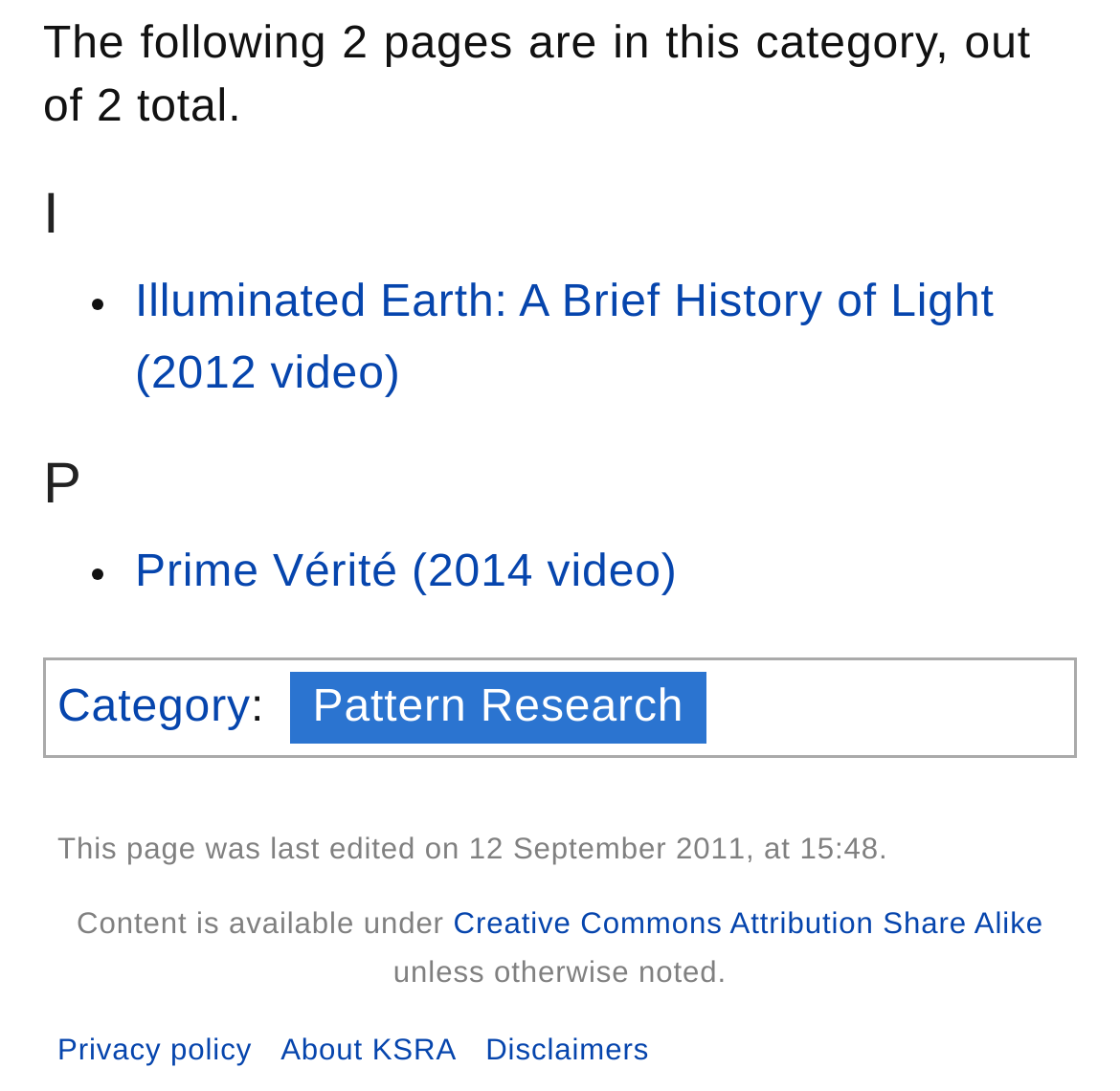Answer the question below with a single word or a brief phrase: 
What is the purpose of the link 'Category'?

To navigate to the category page